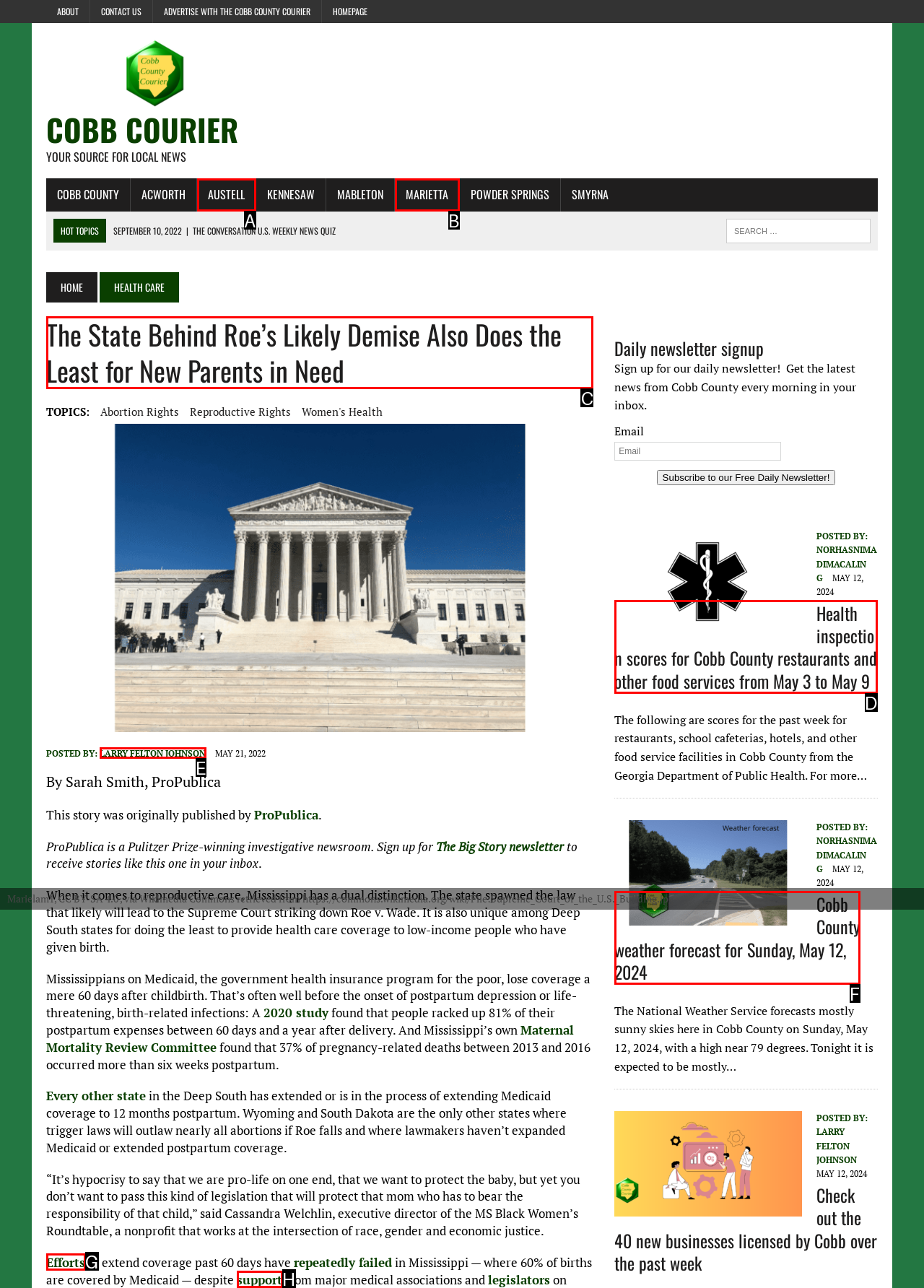Determine which HTML element to click for this task: Read the article 'The State Behind Roe’s Likely Demise Also Does the Least for New Parents in Need' Provide the letter of the selected choice.

C